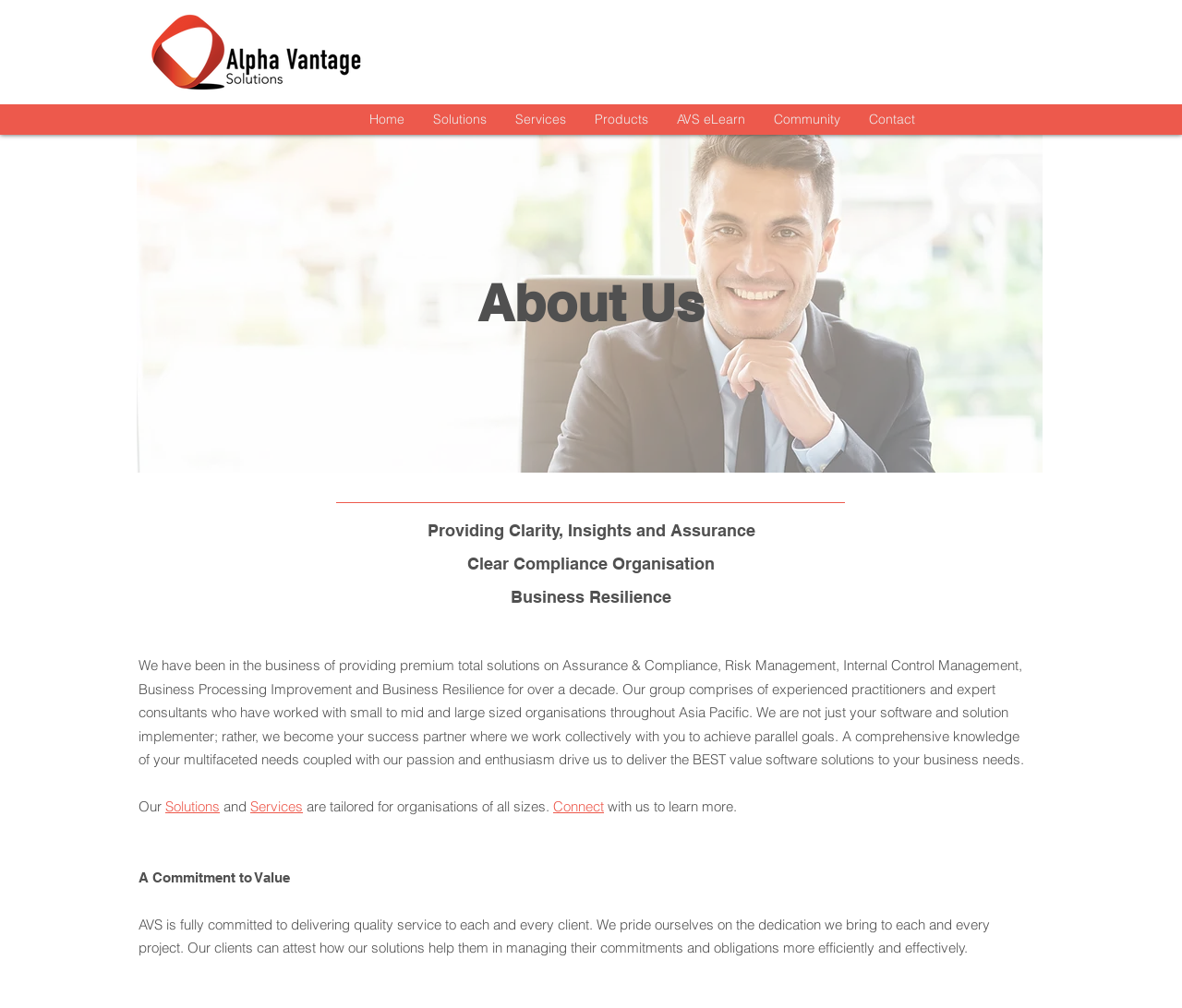Answer the question with a single word or phrase: 
What services does AVS provide?

Assurance & Compliance, Risk Management, Internal Control Management